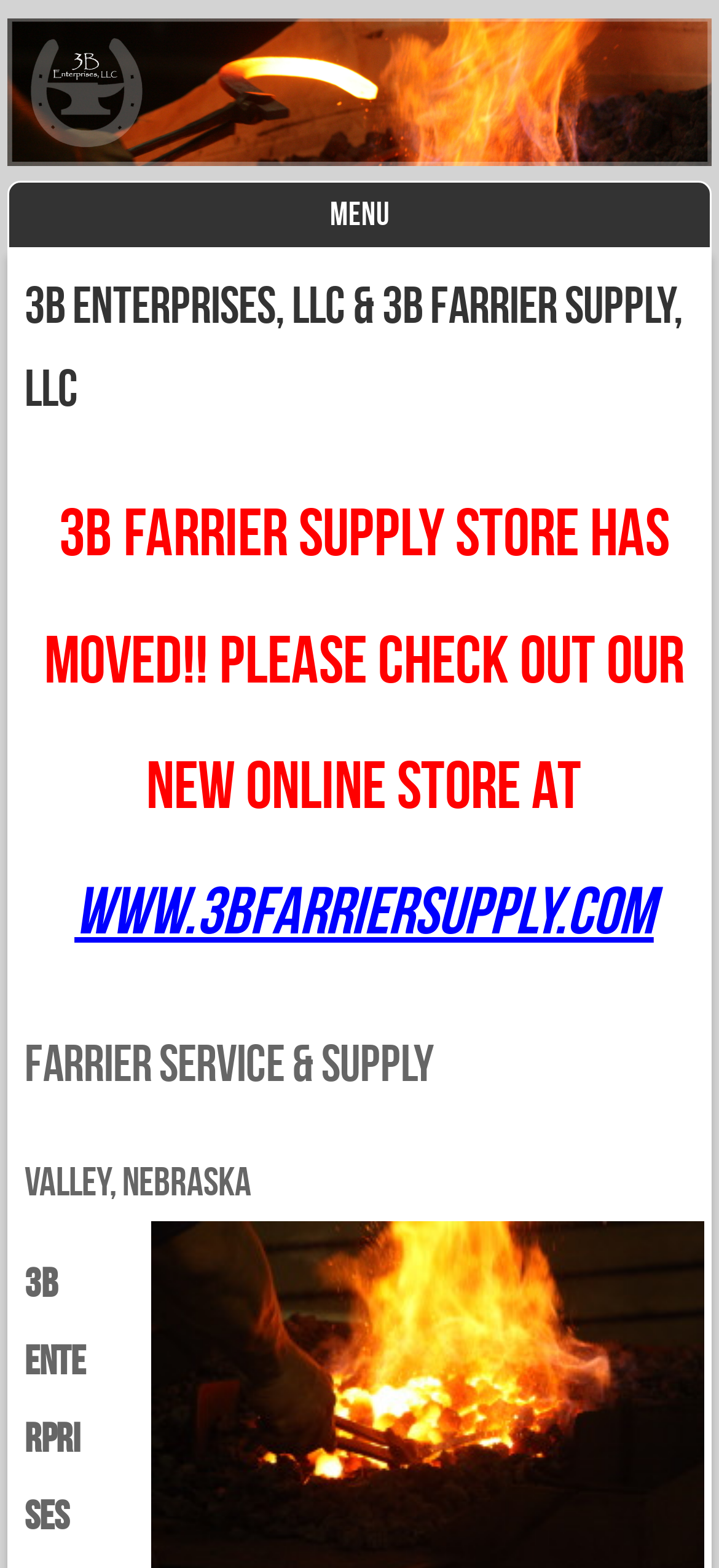Detail the webpage's structure and highlights in your description.

The webpage appears to be the homepage of 3B Enterprises, LLC & 3B Farrier Supply, LLC. At the top-left corner, there is a link to the company's website, accompanied by an image with the same name. Below this, a heading reads "MENU". 

To the right of the "MENU" heading, a link allows users to "Skip to content". This section contains several headings that provide information about the company. The first heading displays the company's name, followed by an announcement that the 3B Farrier Supply Store has moved to a new online location, with a link to the new website. 

Further down, there are headings that describe the company's services, including "Farrier Service & Supply" and "Valley, Nebraska", accompanied by an image, likely IMG_6573. Finally, there is a heading that simply reads "3B Enterprises". Overall, the webpage appears to be a simple, text-based introduction to the company and its services.